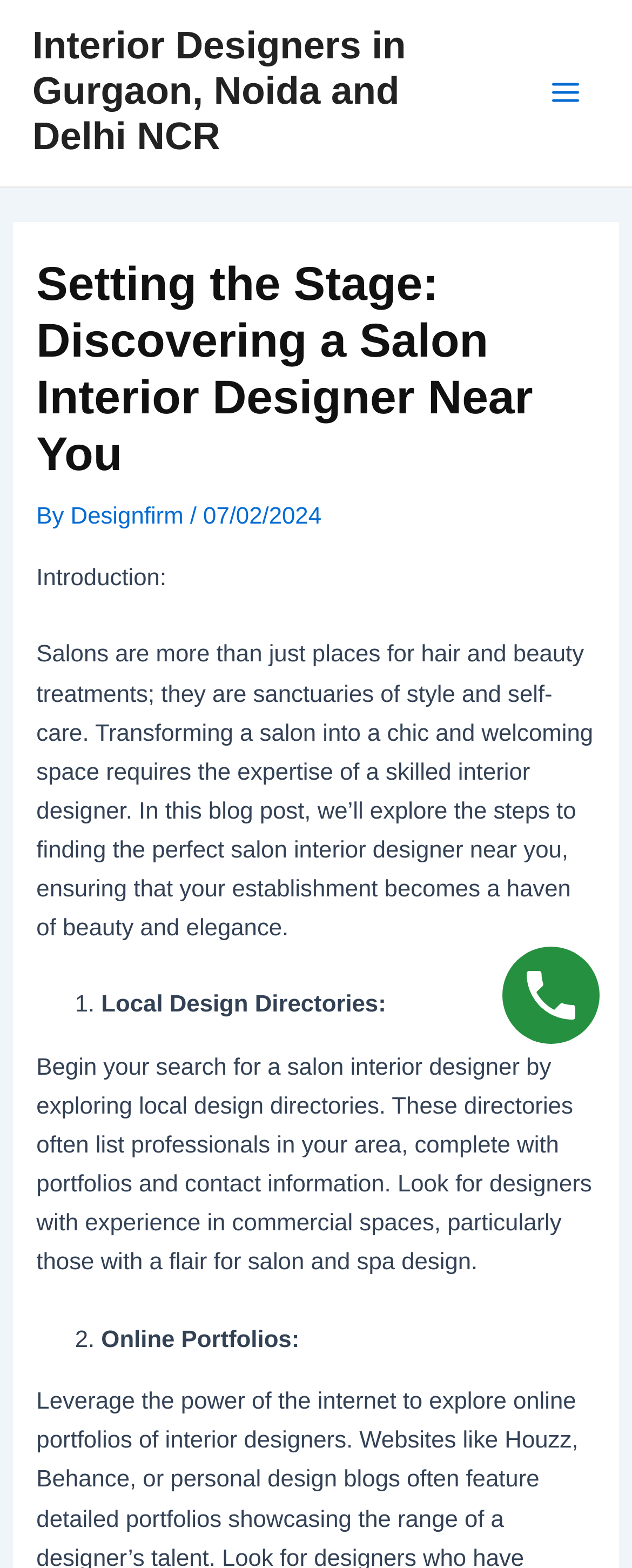Please provide the bounding box coordinate of the region that matches the element description: Main Menu. Coordinates should be in the format (top-left x, top-left y, bottom-right x, bottom-right y) and all values should be between 0 and 1.

[0.841, 0.038, 0.949, 0.081]